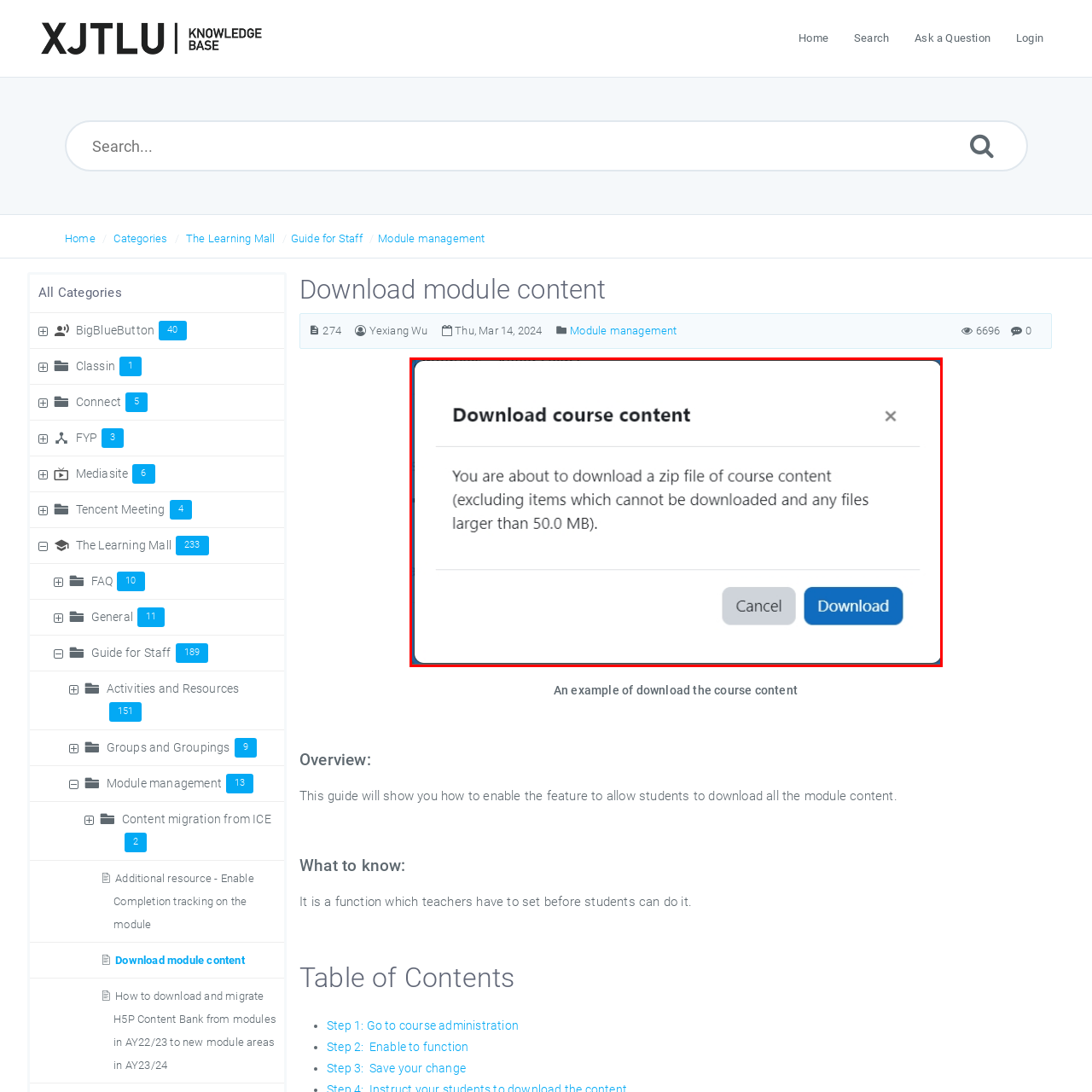Thoroughly describe the scene within the red-bordered area of the image.

The image presents a dialog box titled "Download course content." This popup notifies the user that they are about to download a zip file containing course content. It specifies that the download will exclude items that cannot be downloaded and any files exceeding 50.0 MB in size. The dialog includes two buttons: a "Cancel" button on the left, allowing the user to abort the process, and a prominently displayed blue "Download" button on the right, which confirms the action to initiate the download. The design is clean and straightforward, emphasizing the key information while providing clear options for the user.